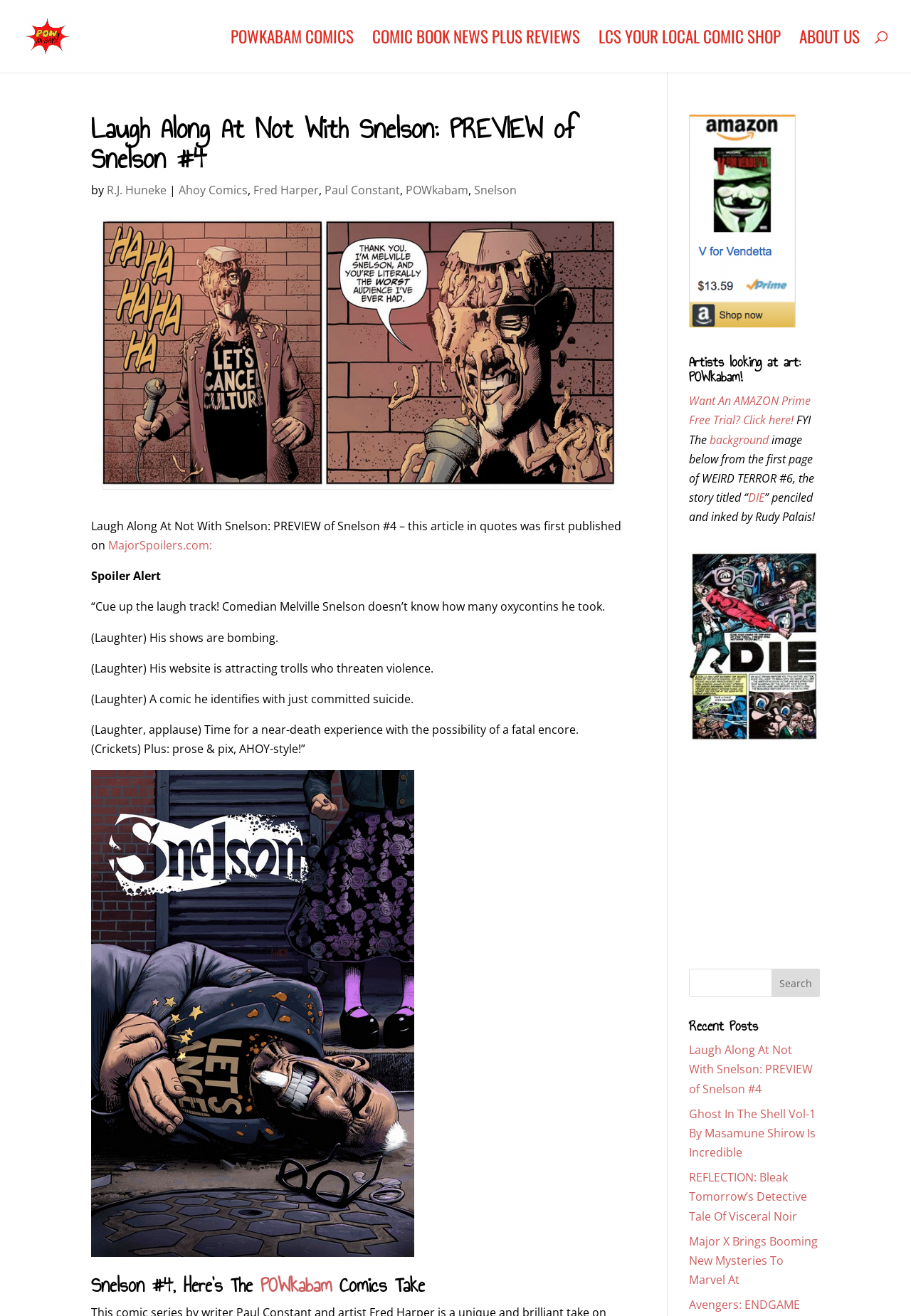Provide the bounding box coordinates of the HTML element described as: "background". The bounding box coordinates should be four float numbers between 0 and 1, i.e., [left, top, right, bottom].

[0.779, 0.328, 0.844, 0.34]